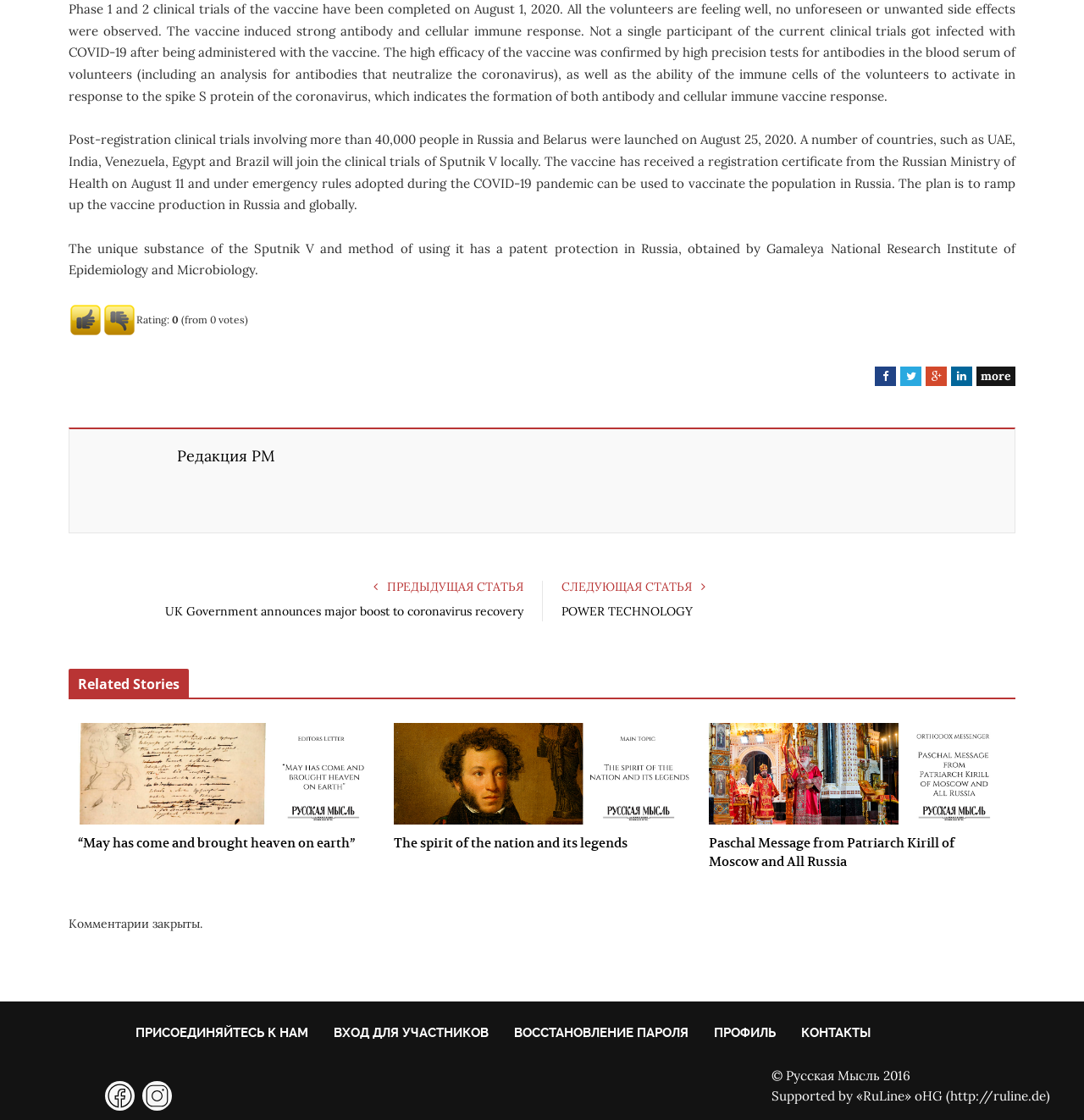Kindly provide the bounding box coordinates of the section you need to click on to fulfill the given instruction: "Join the discussion".

[0.125, 0.915, 0.284, 0.929]